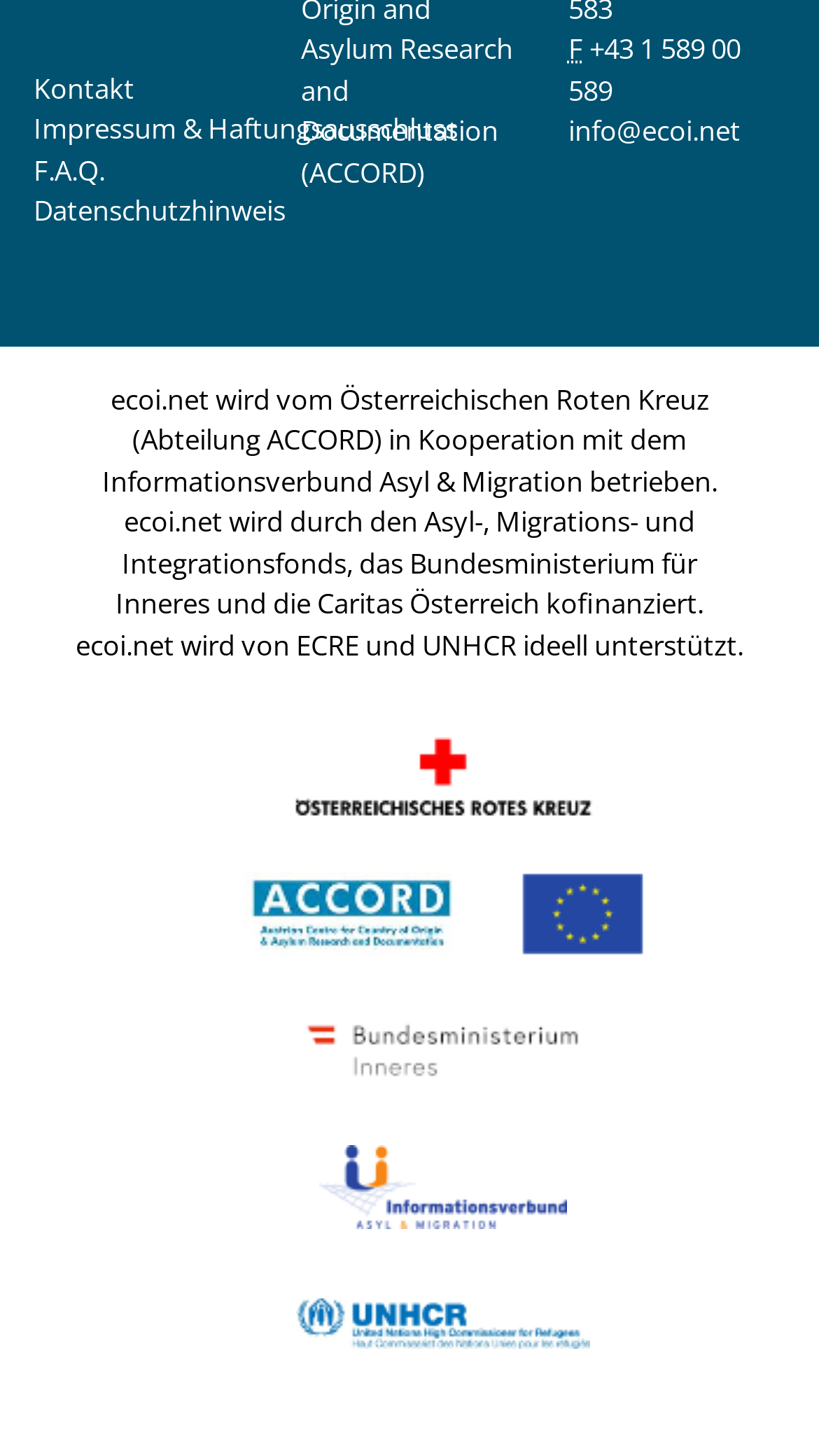Could you specify the bounding box coordinates for the clickable section to complete the following instruction: "visit Kontakt page"?

[0.041, 0.047, 0.164, 0.073]